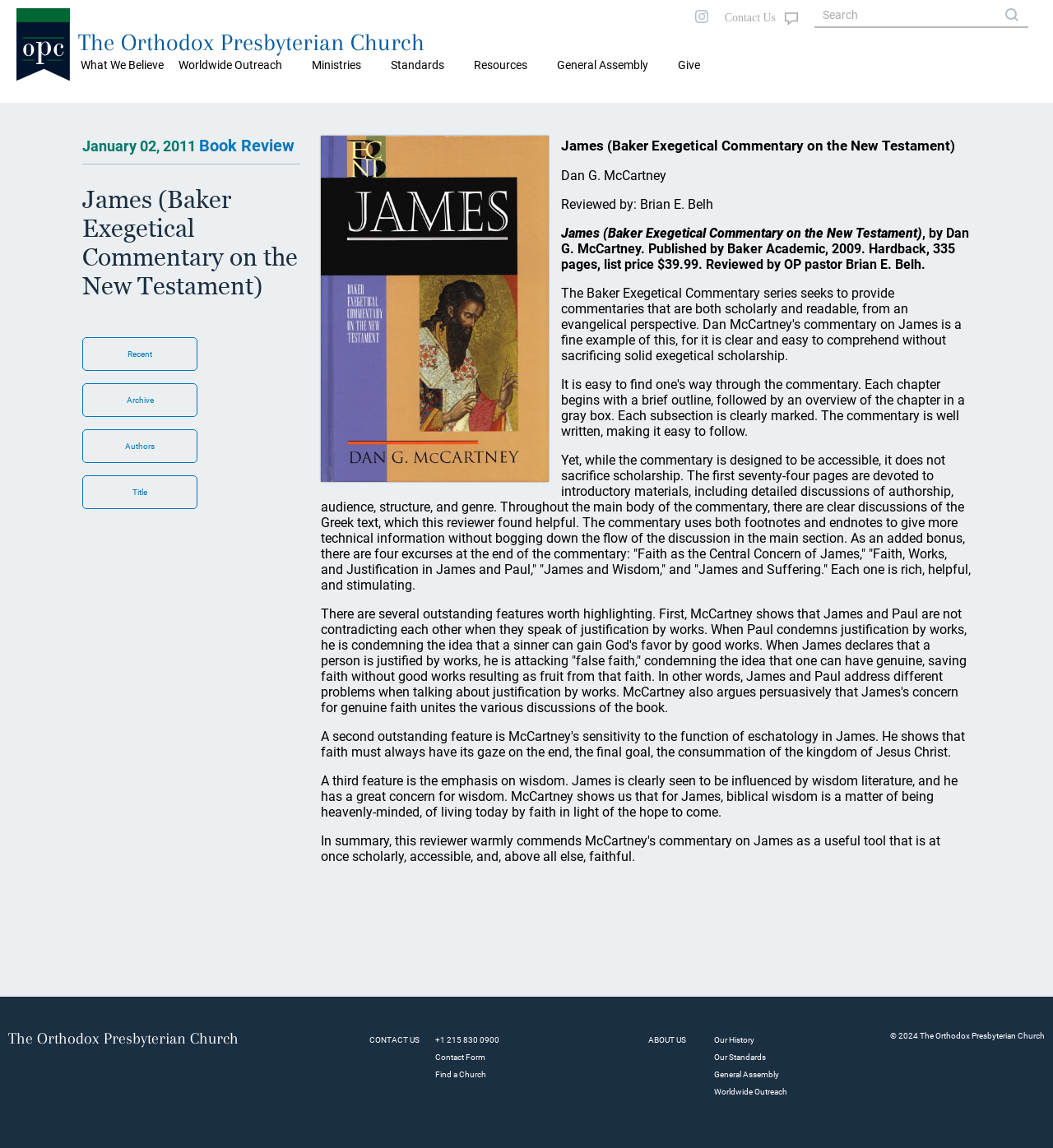Please find the bounding box coordinates of the element that you should click to achieve the following instruction: "Search for a term". The coordinates should be presented as four float numbers between 0 and 1: [left, top, right, bottom].

None